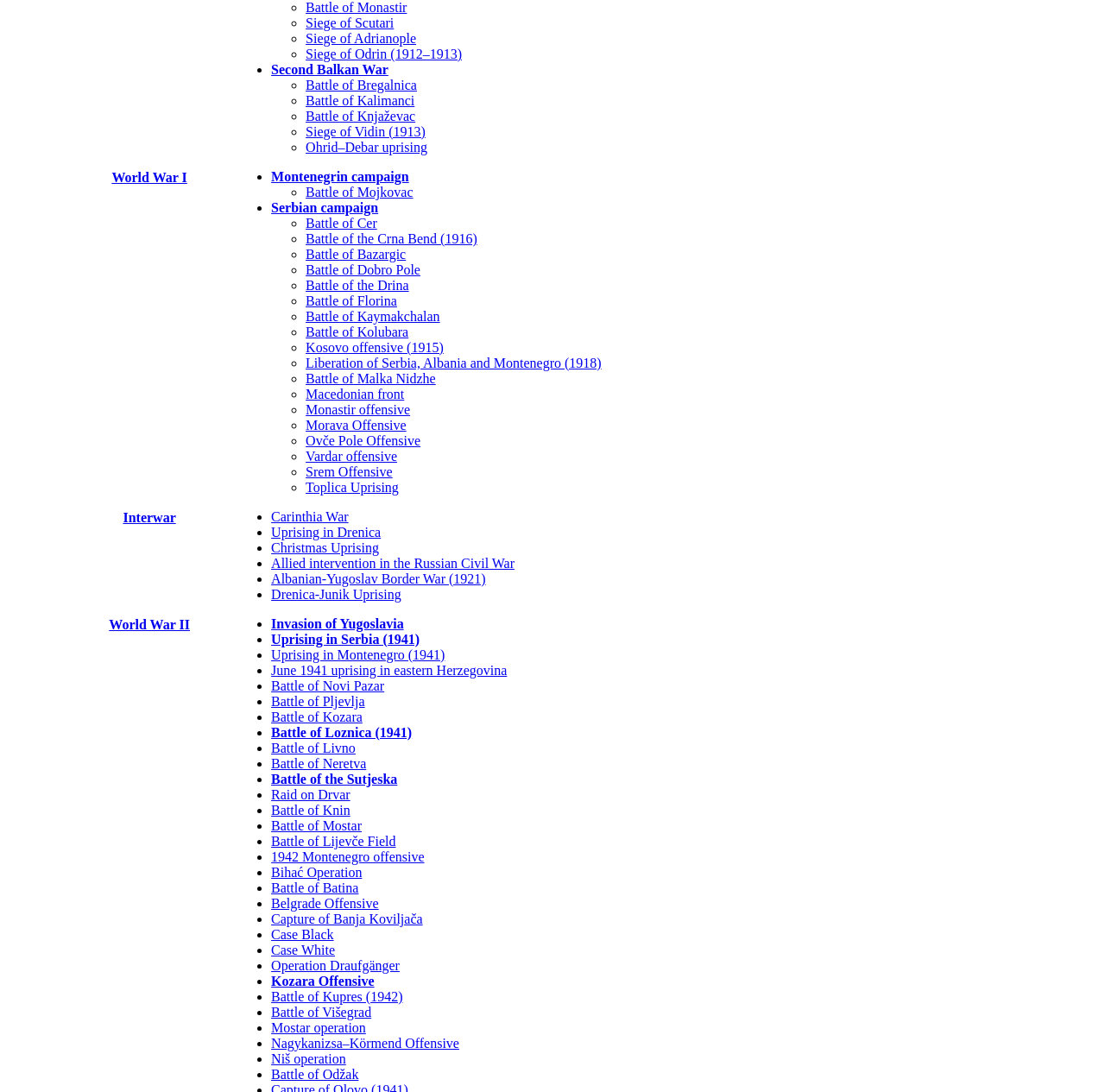From the webpage screenshot, identify the region described by Capture of Banja Koviljača. Provide the bounding box coordinates as (top-left x, top-left y, bottom-right x, bottom-right y), with each value being a floating point number between 0 and 1.

[0.245, 0.835, 0.382, 0.848]